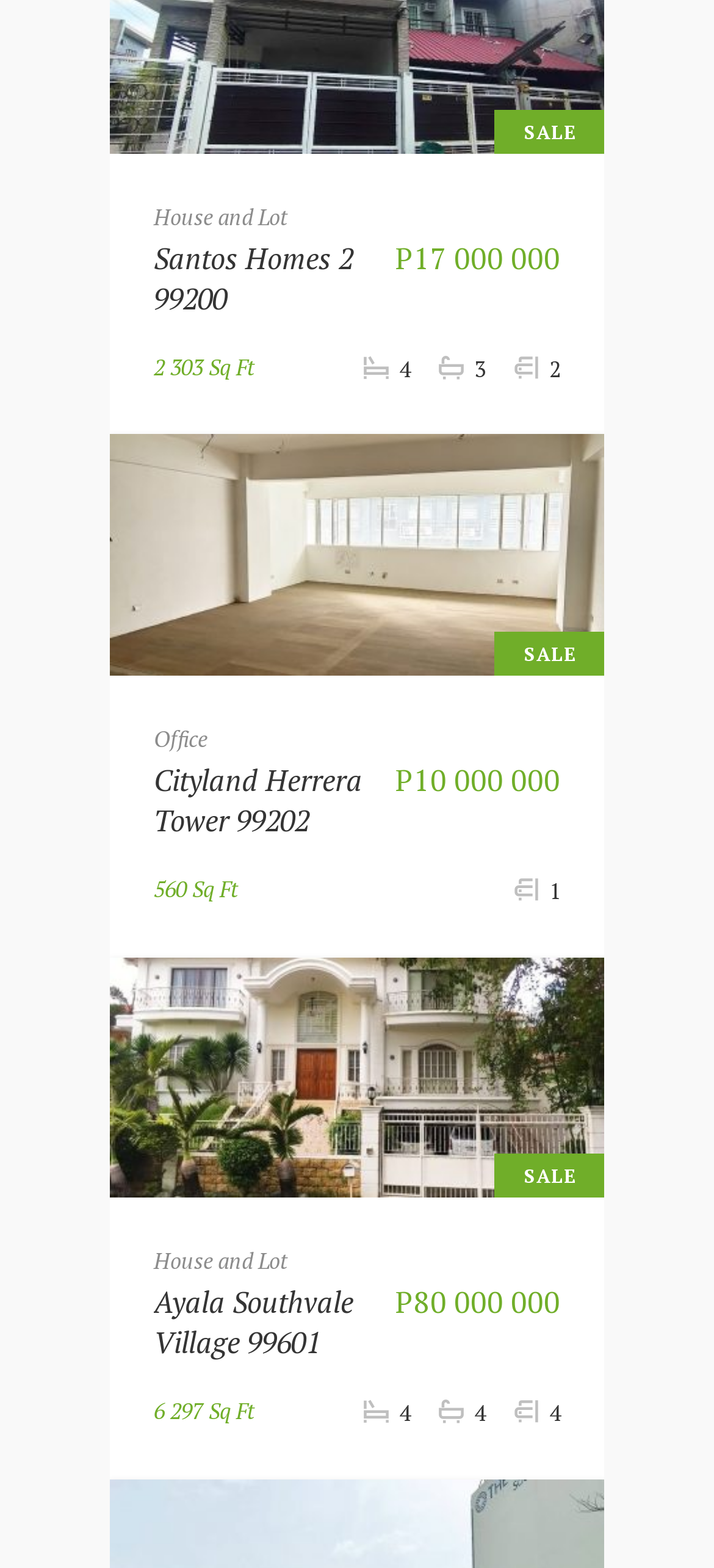Provide the bounding box coordinates for the UI element that is described by this text: "Cityland Herrera Tower 99202". The coordinates should be in the form of four float numbers between 0 and 1: [left, top, right, bottom].

[0.215, 0.485, 0.508, 0.536]